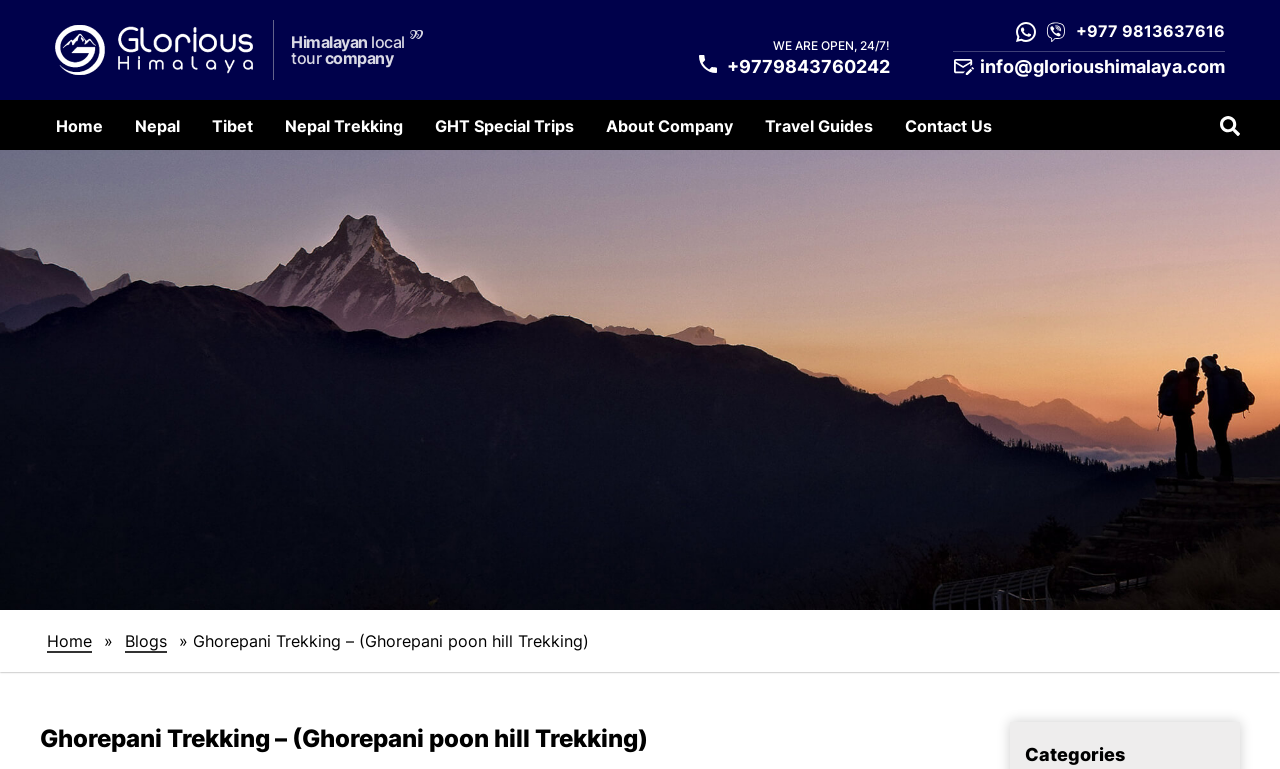Please determine the bounding box coordinates of the section I need to click to accomplish this instruction: "Read about Ghorepani Trekking".

[0.151, 0.821, 0.46, 0.847]